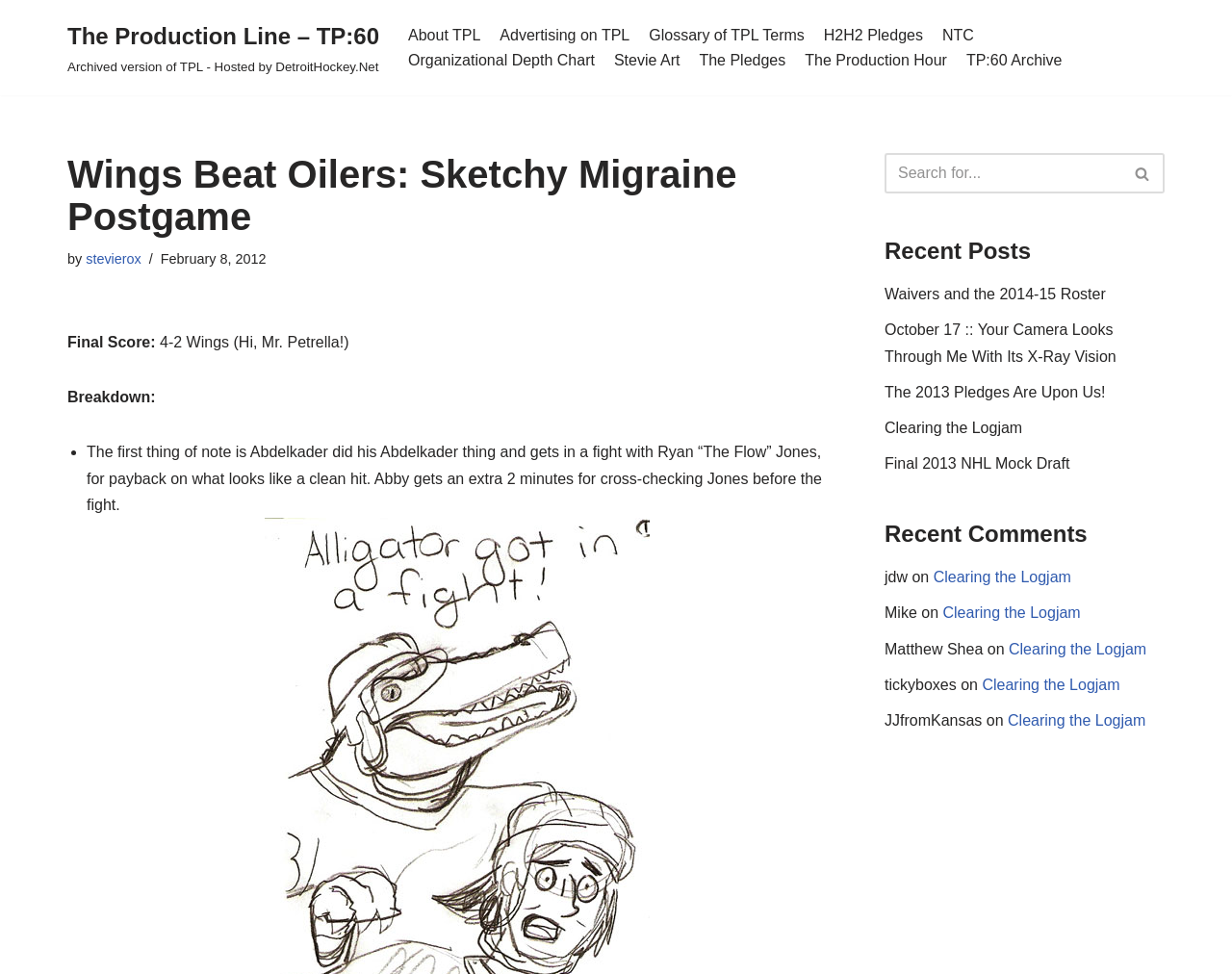Pinpoint the bounding box coordinates of the clickable element to carry out the following instruction: "View the 'Home Roofing Tiles' image."

None